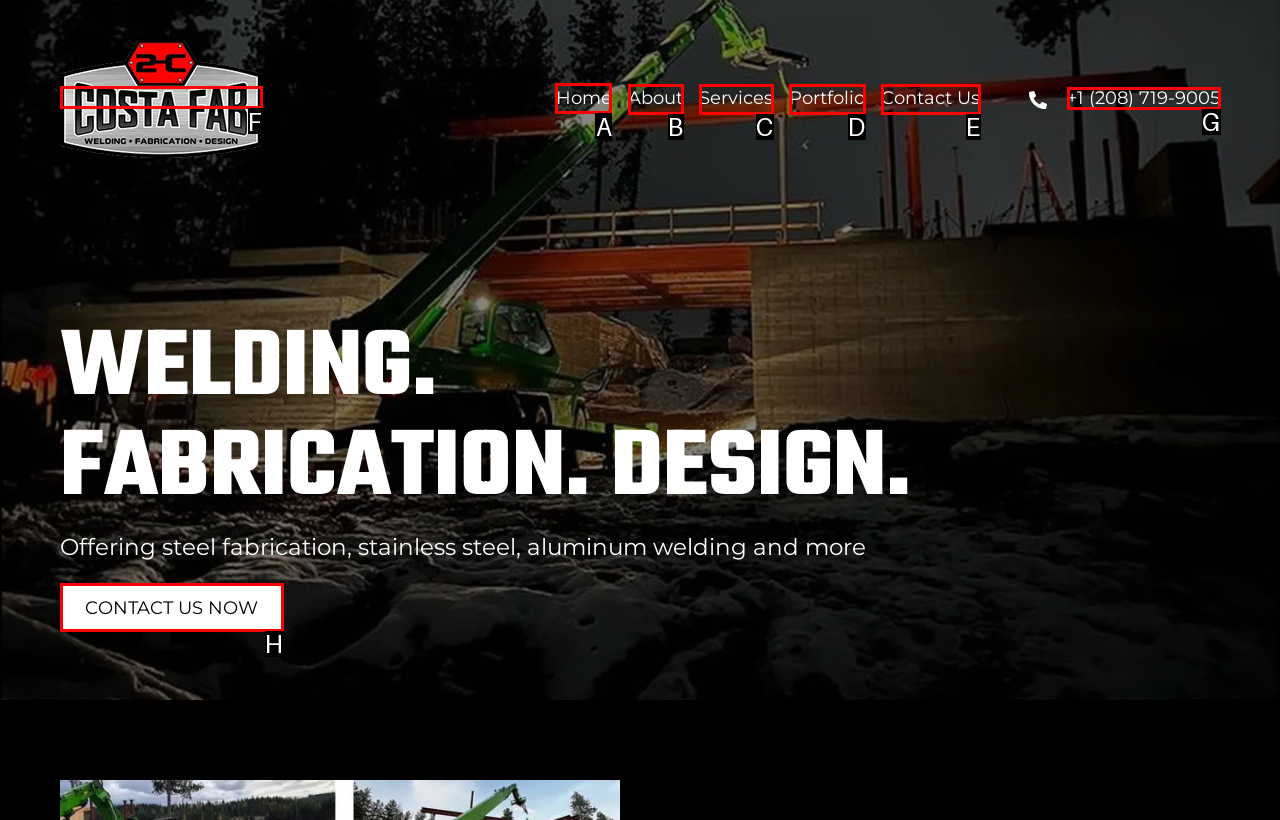To achieve the task: Go to the Home page, which HTML element do you need to click?
Respond with the letter of the correct option from the given choices.

A